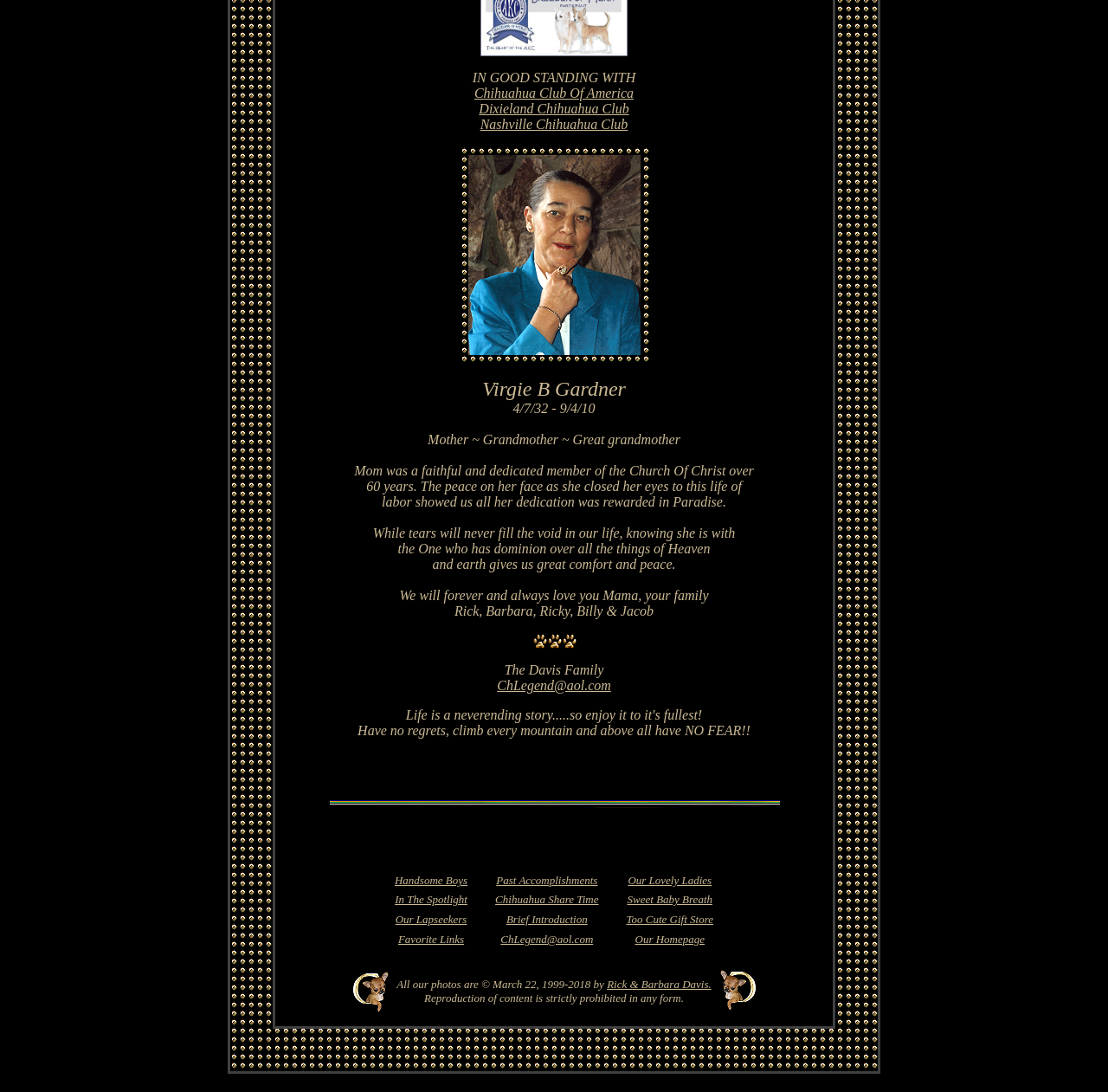Identify the bounding box coordinates of the region I need to click to complete this instruction: "View August 2022".

None